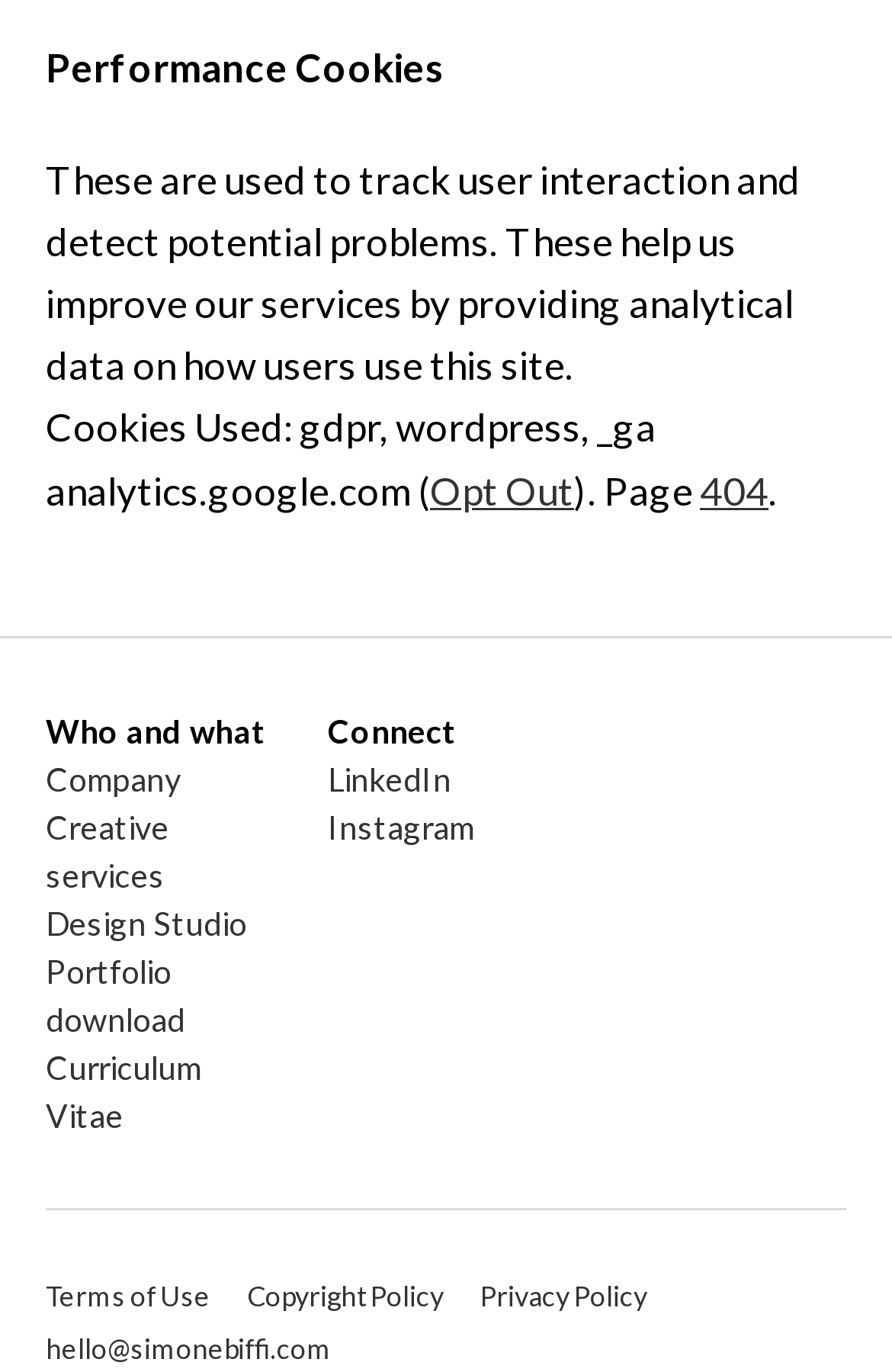Determine the bounding box coordinates of the section I need to click to execute the following instruction: "Download portfolio". Provide the coordinates as four float numbers between 0 and 1, i.e., [left, top, right, bottom].

[0.051, 0.693, 0.208, 0.757]